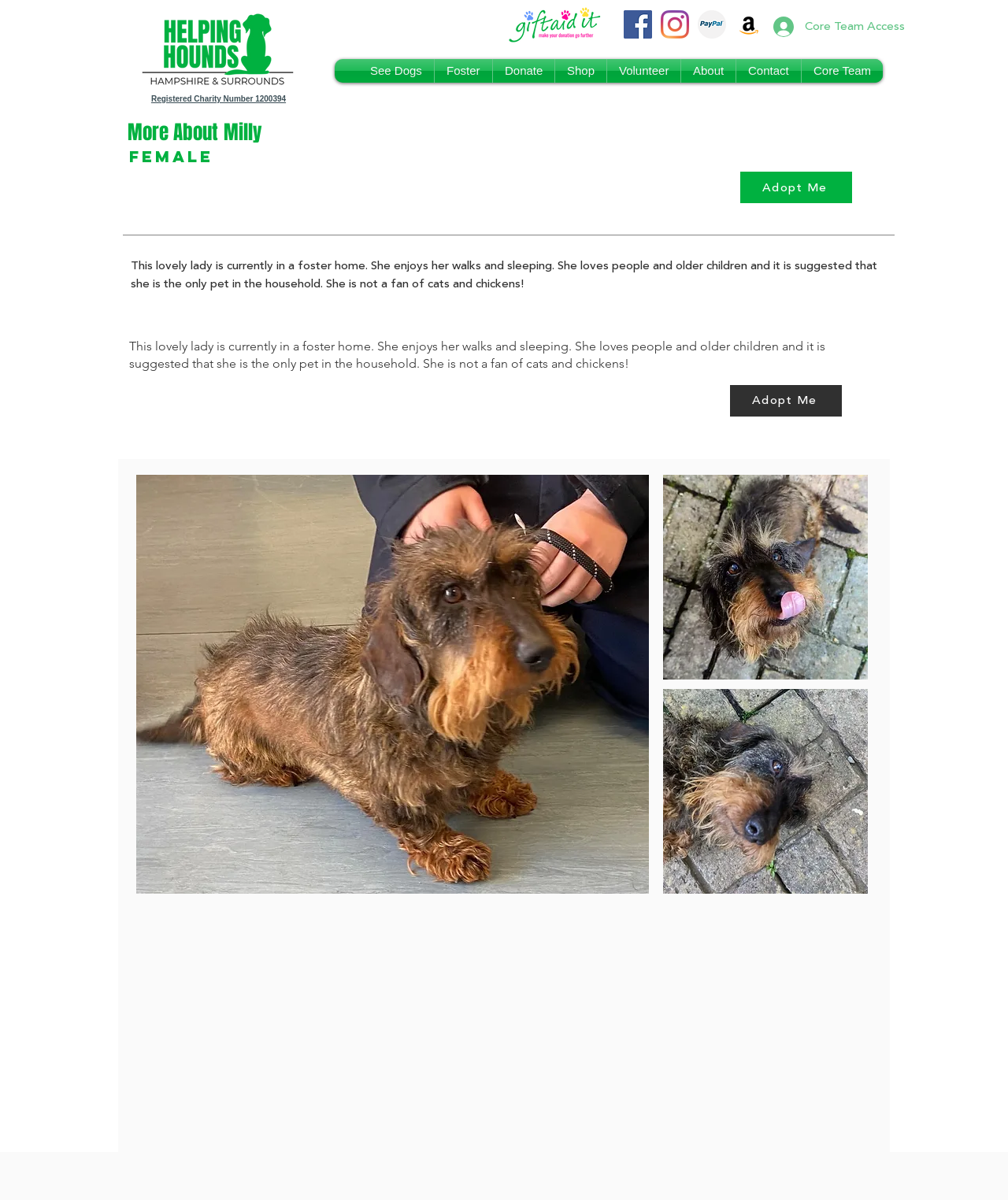Please identify the bounding box coordinates of the area that needs to be clicked to fulfill the following instruction: "Click the Facebook link."

[0.619, 0.009, 0.647, 0.032]